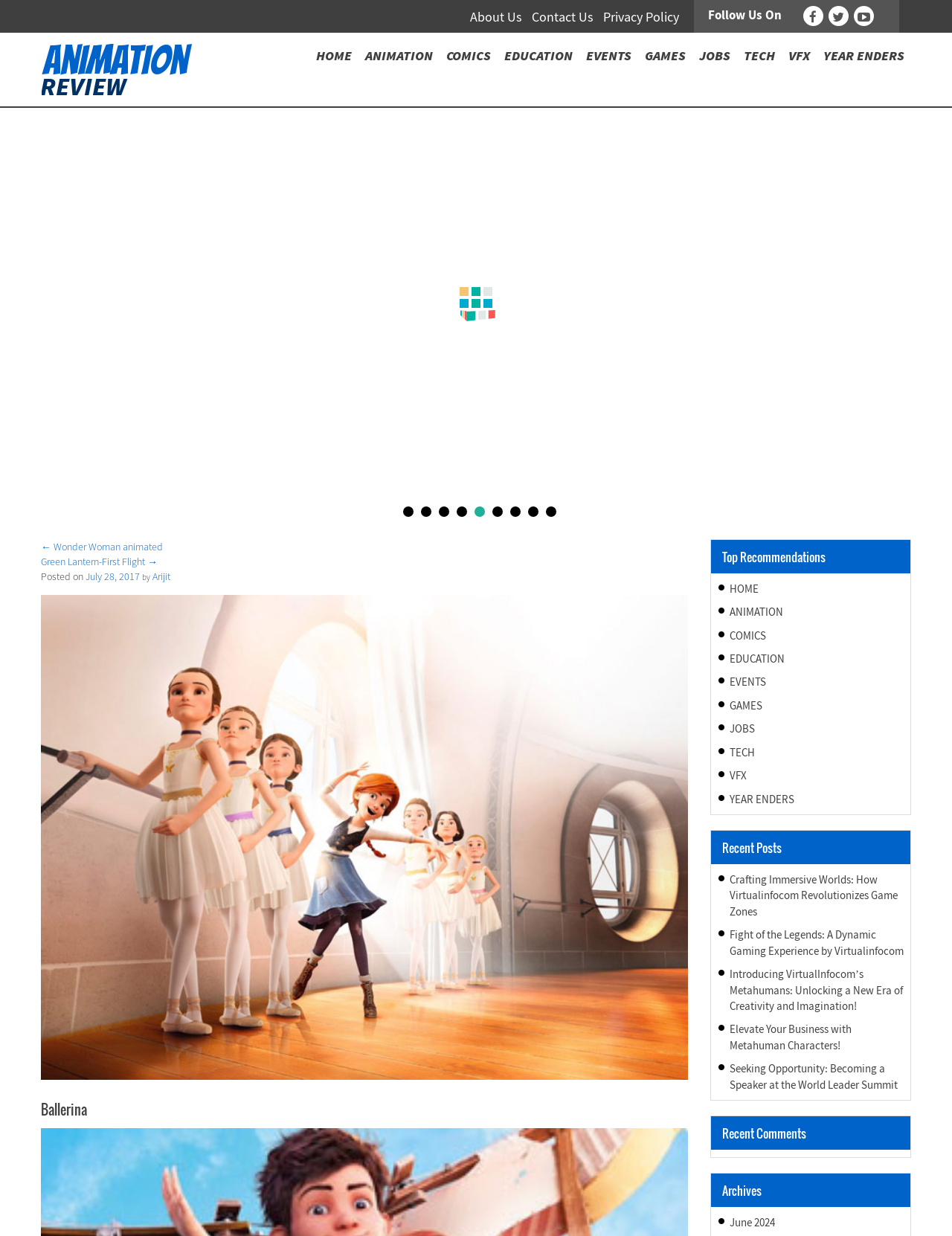How many recent posts are listed?
Kindly offer a comprehensive and detailed response to the question.

I can see a section titled 'Recent Posts' which lists five links, namely 'Crafting Immersive Worlds...', 'Fight of the Legends...', 'Introducing VirtualInfocom’s Metahumans...', 'Elevate Your Business with Metahuman Characters!', and 'Seeking Opportunity: Becoming a Speaker at the World Leader Summit'.